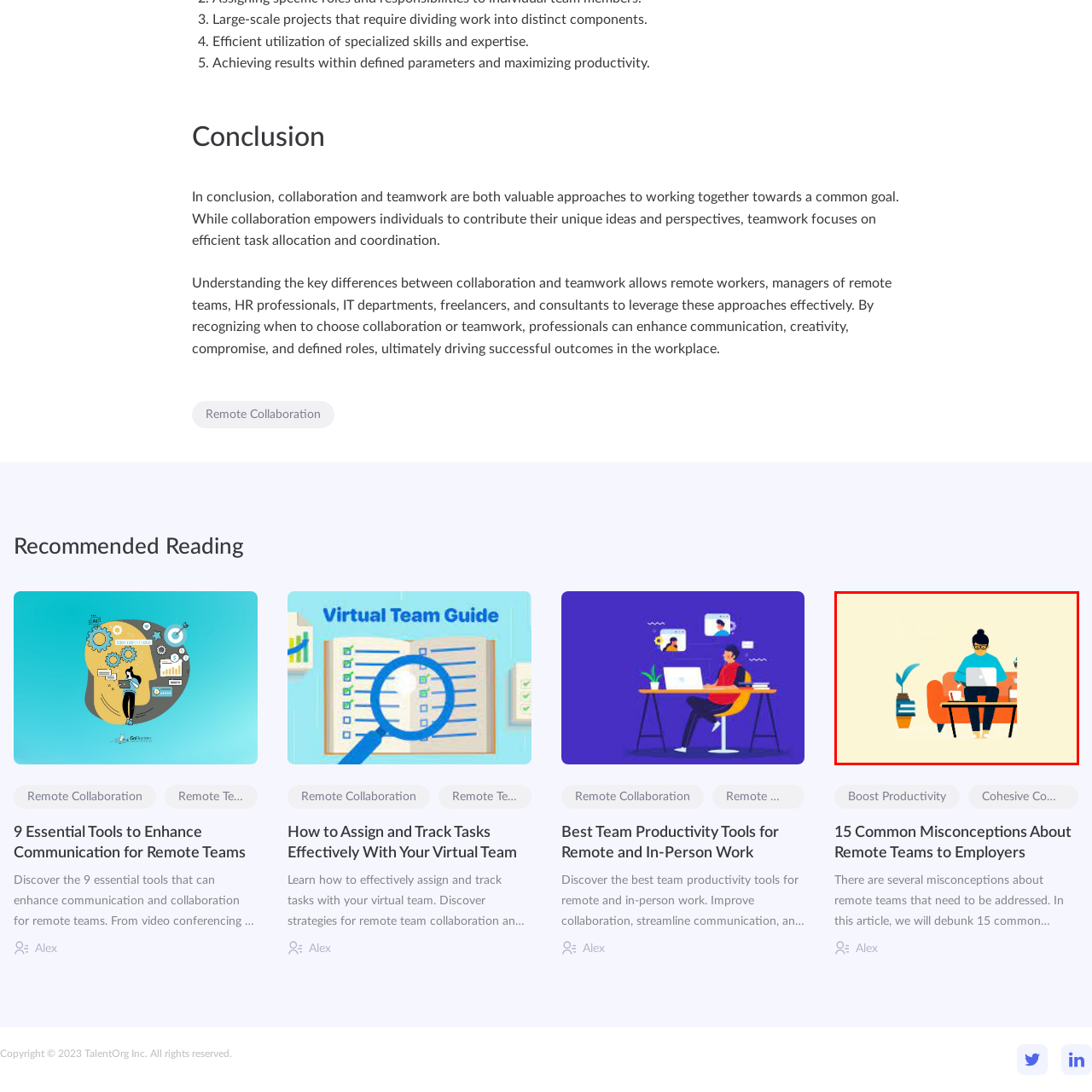Analyze the picture enclosed by the red bounding box and provide a single-word or phrase answer to this question:
What is the theme of the remote work scenario?

evolution of productivity and collaboration